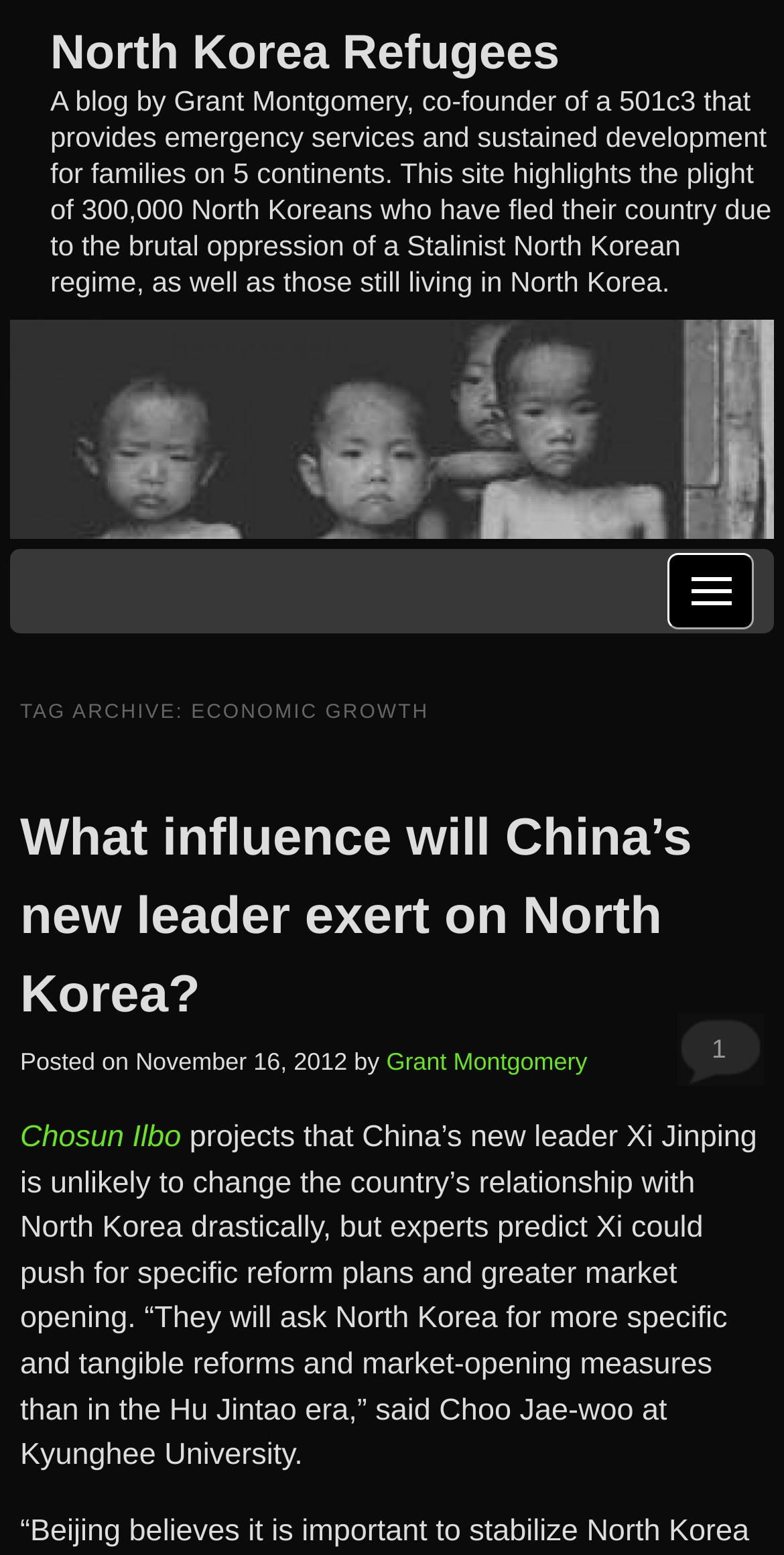Bounding box coordinates are specified in the format (top-left x, top-left y, bottom-right x, bottom-right y). All values are floating point numbers bounded between 0 and 1. Please provide the bounding box coordinate of the region this sentence describes: North Korea Refugees

[0.064, 0.016, 0.714, 0.051]